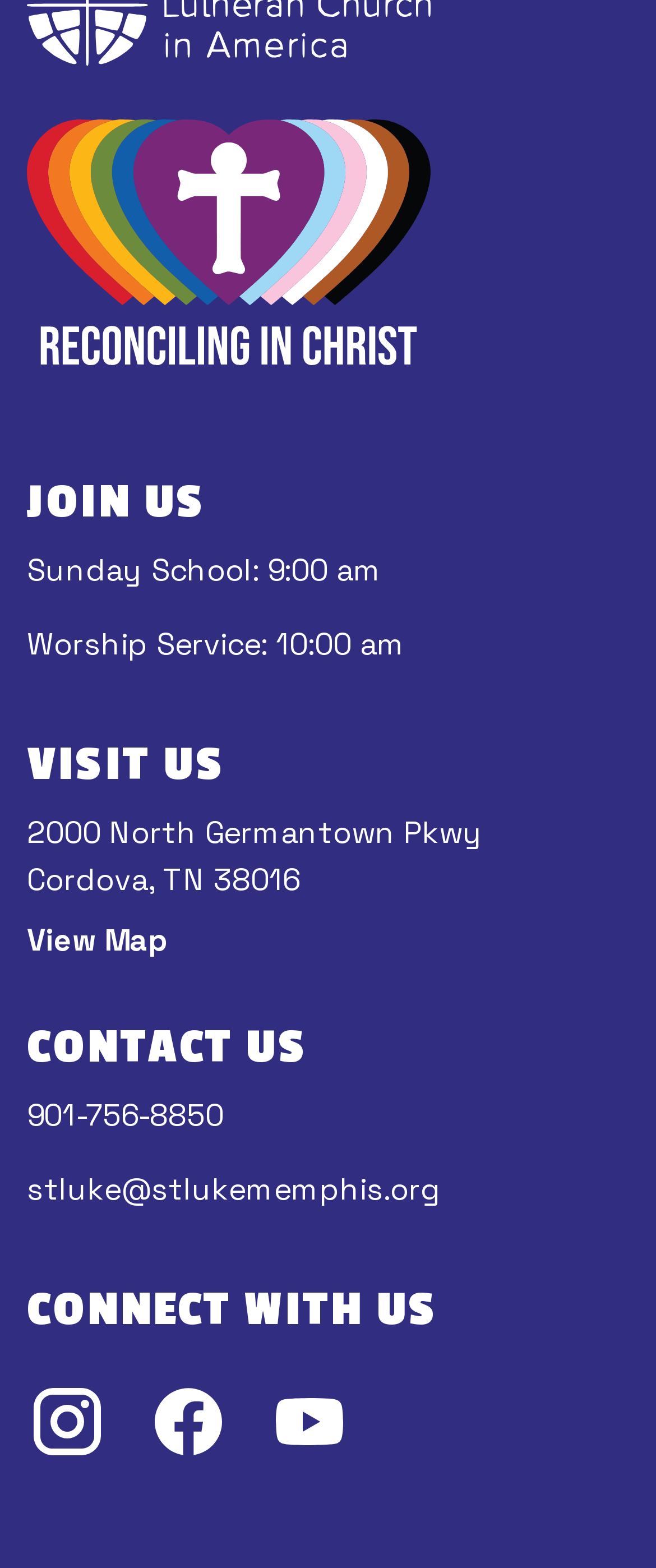How many social media links are there?
Carefully analyze the image and provide a thorough answer to the question.

I found the social media links by looking at the link elements on the webpage. Specifically, I found links to Instagram, Facebook, and Youtube, which are three social media platforms.